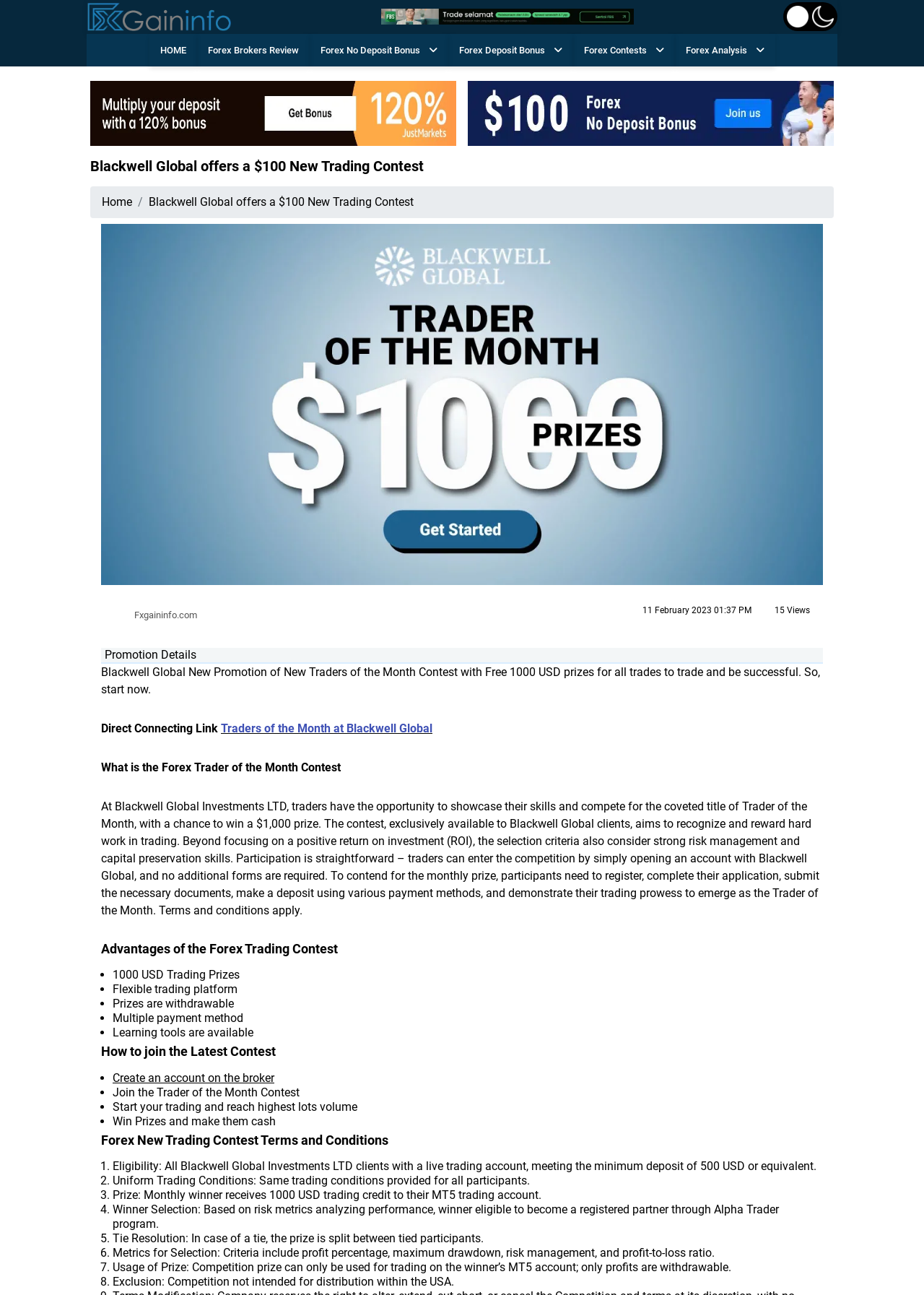Can the prize be withdrawn?
Please give a detailed and thorough answer to the question, covering all relevant points.

According to the webpage, the prize can be withdrawn, which is mentioned in the 'Advantages of the Forex Trading Contest' section, stating that 'Prizes are withdrawable'.